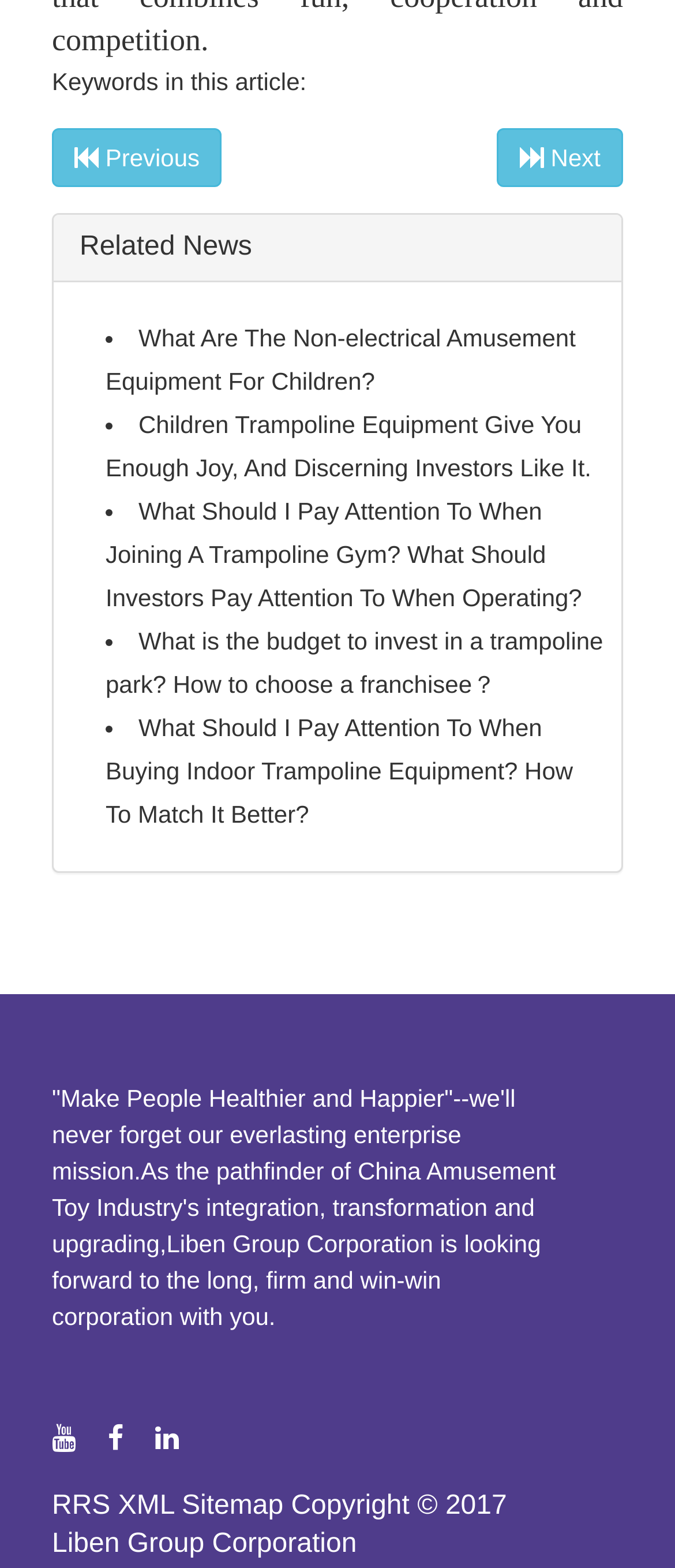Carefully observe the image and respond to the question with a detailed answer:
What is the company's mission?

The company's mission is stated in the webpage as 'Make people healthier and happier', which is mentioned in the paragraph that starts with 'As the pathfinder of China Amusement Toy Industry's integration, transformation and upgrading...'.